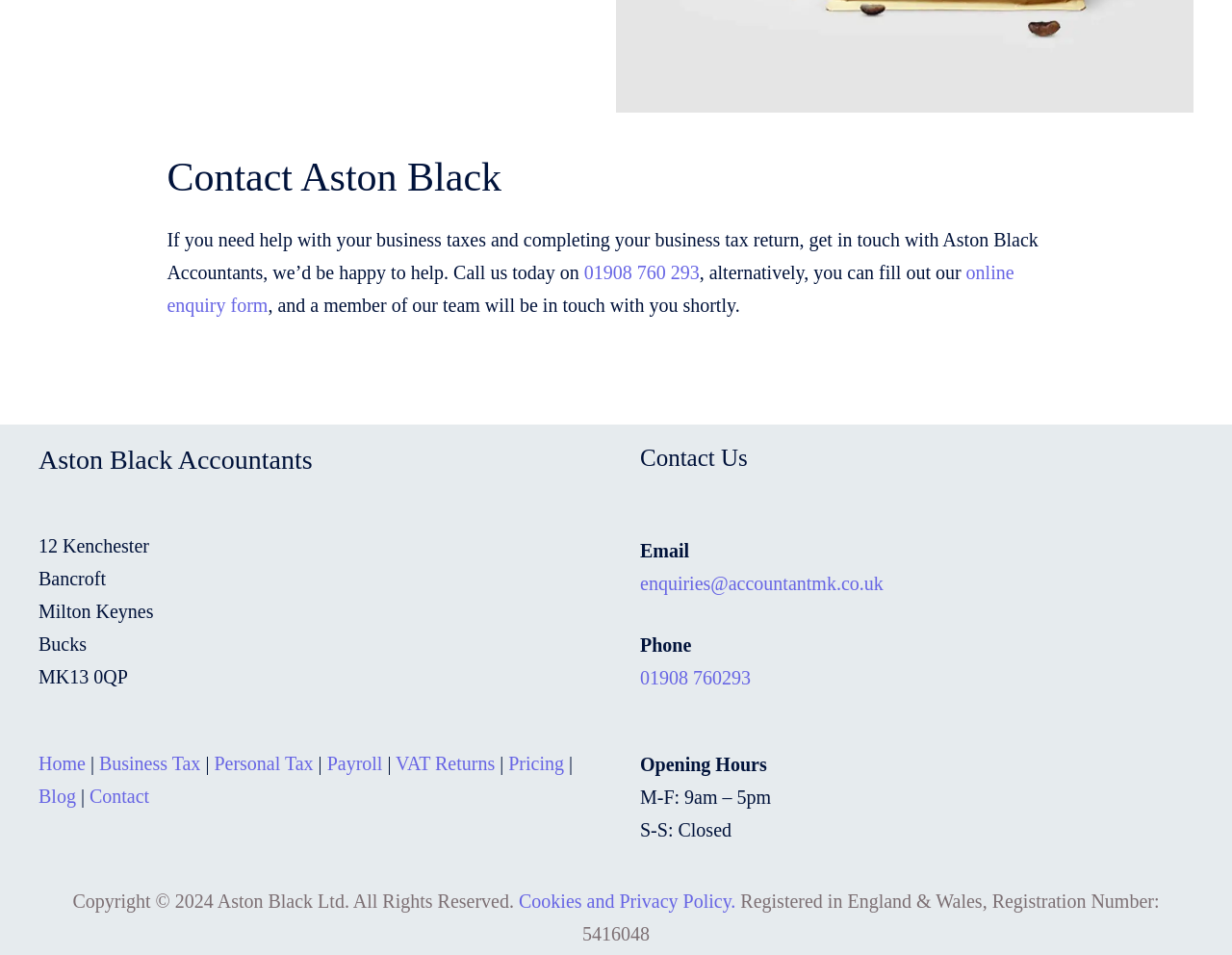Answer this question in one word or a short phrase: What are the business hours of Aston Black?

M-F: 9am – 5pm, S-S: Closed